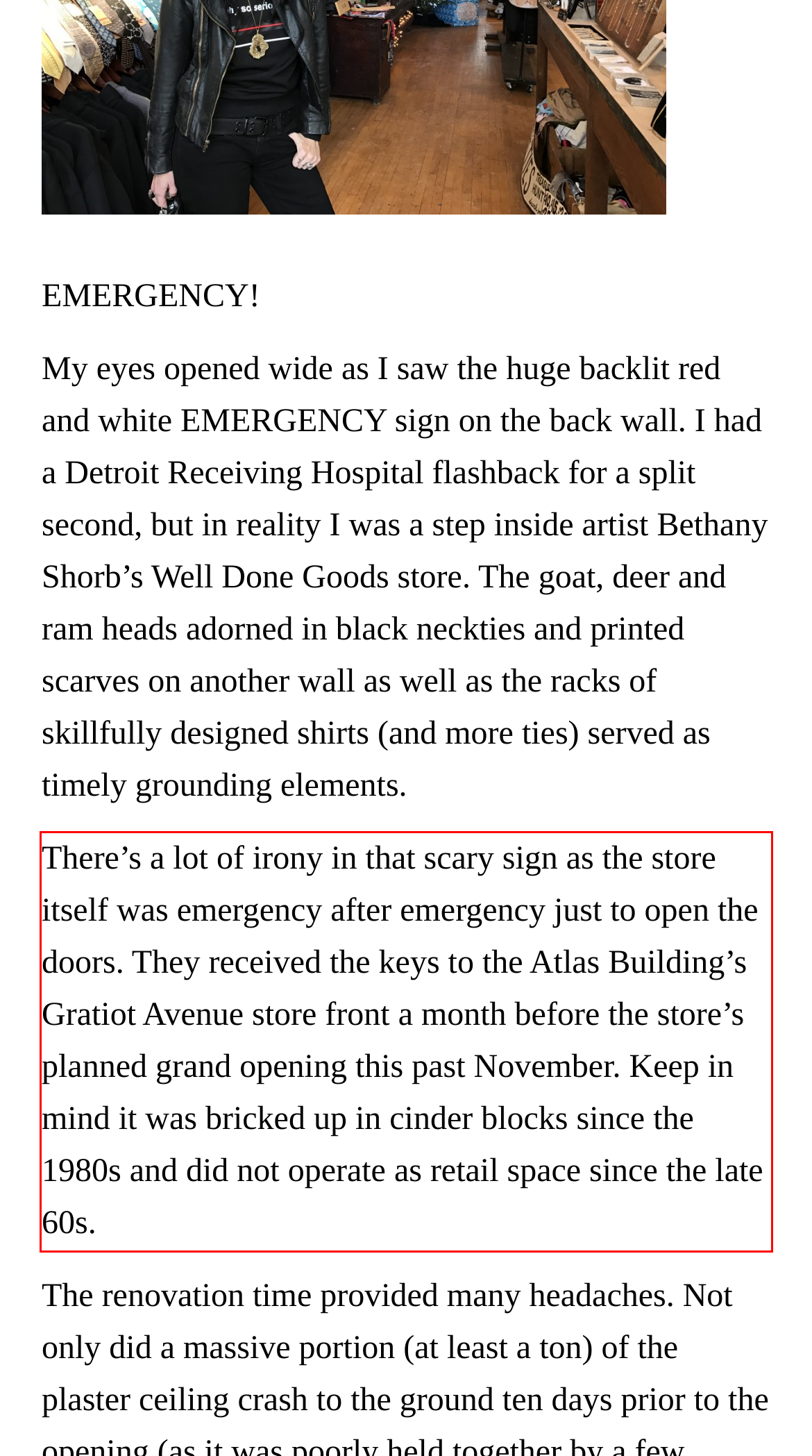Given a webpage screenshot, identify the text inside the red bounding box using OCR and extract it.

There’s a lot of irony in that scary sign as the store itself was emergency after emergency just to open the doors. They received the keys to the Atlas Building’s Gratiot Avenue store front a month before the store’s planned grand opening this past November. Keep in mind it was bricked up in cinder blocks since the 1980s and did not operate as retail space since the late 60s.